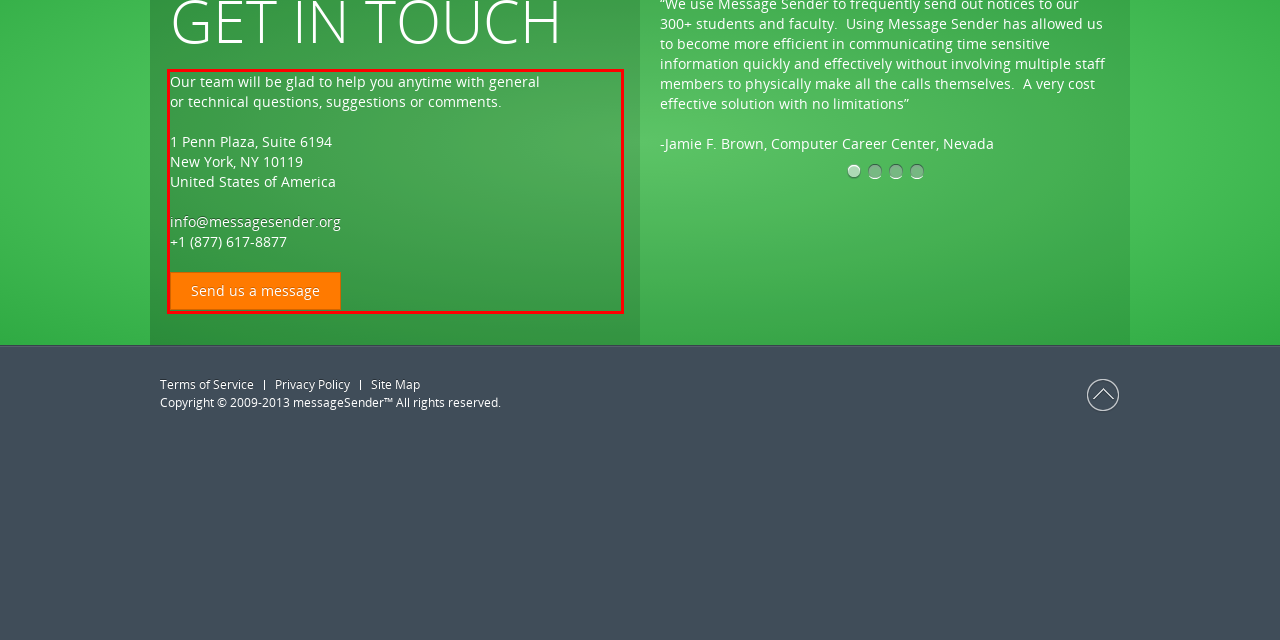You are presented with a screenshot containing a red rectangle. Extract the text found inside this red bounding box.

Our team will be glad to help you anytime with general or technical questions, suggestions or comments. 1 Penn Plaza, Suite 6194 New York, NY 10119 United States of America info@messagesender.org +1 (877) 617-8877 Send us a message